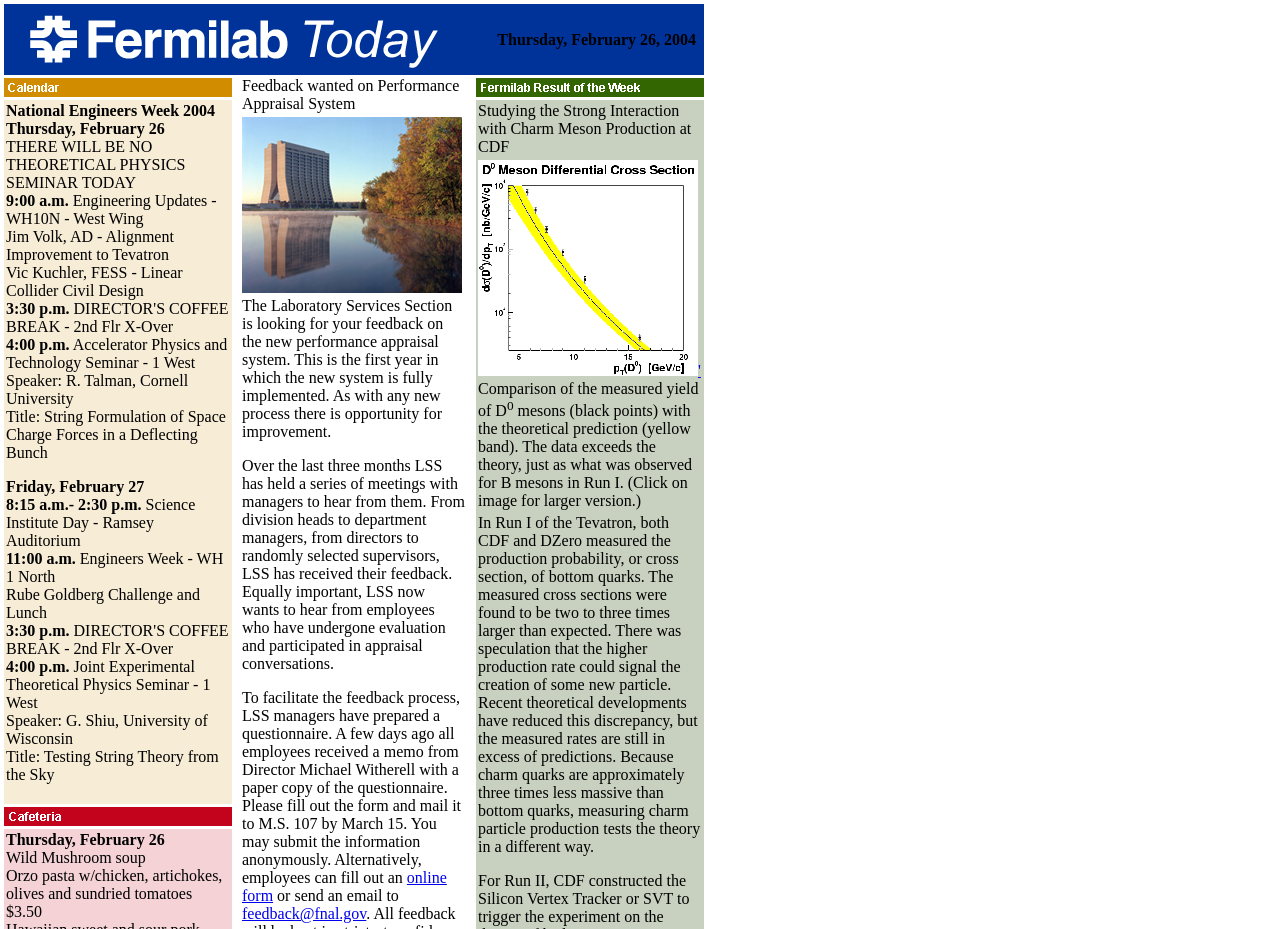Find the coordinates for the bounding box of the element with this description: "online form".

[0.189, 0.935, 0.349, 0.973]